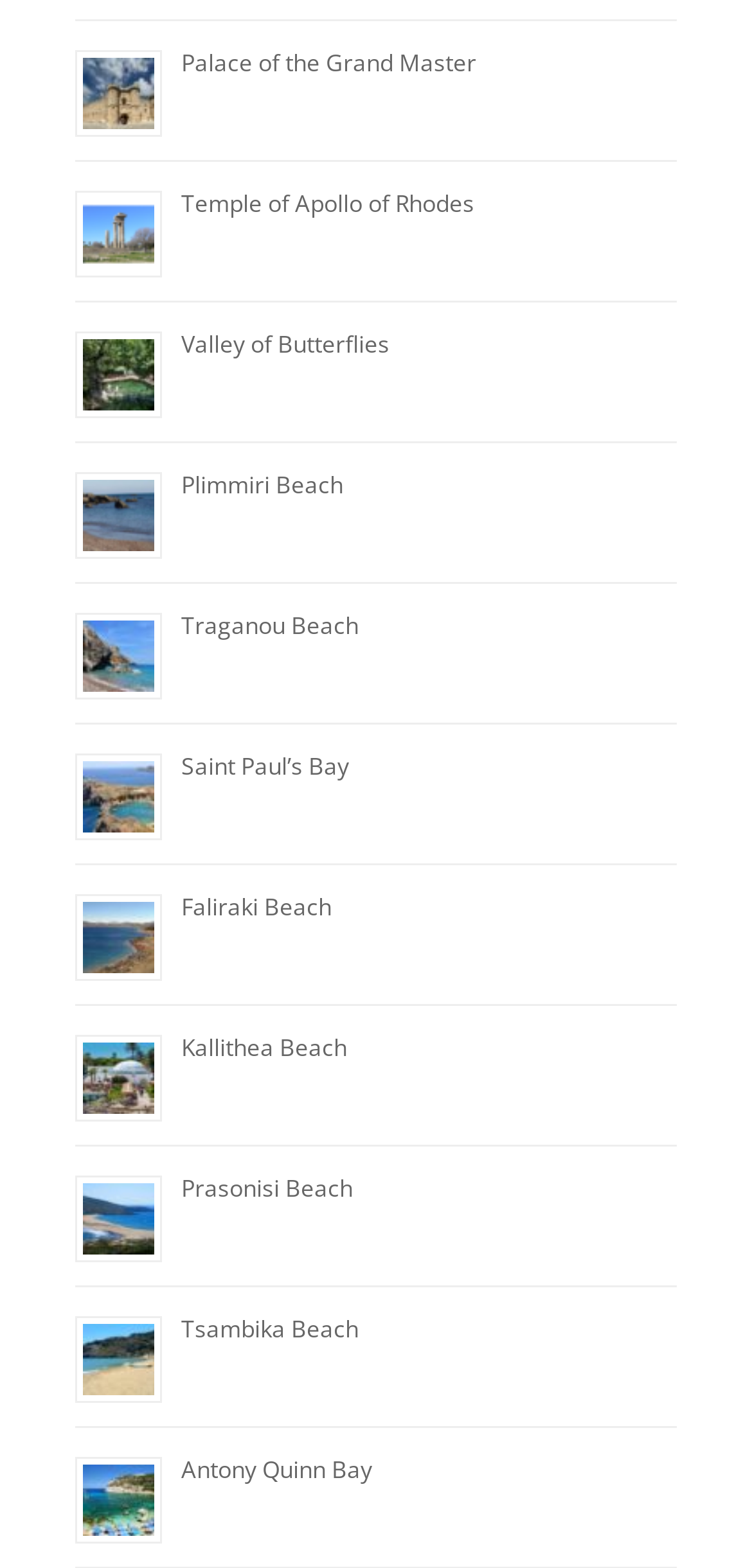Please specify the bounding box coordinates of the clickable section necessary to execute the following command: "Explore Temple of Apollo of Rhodes".

[0.241, 0.12, 0.631, 0.141]